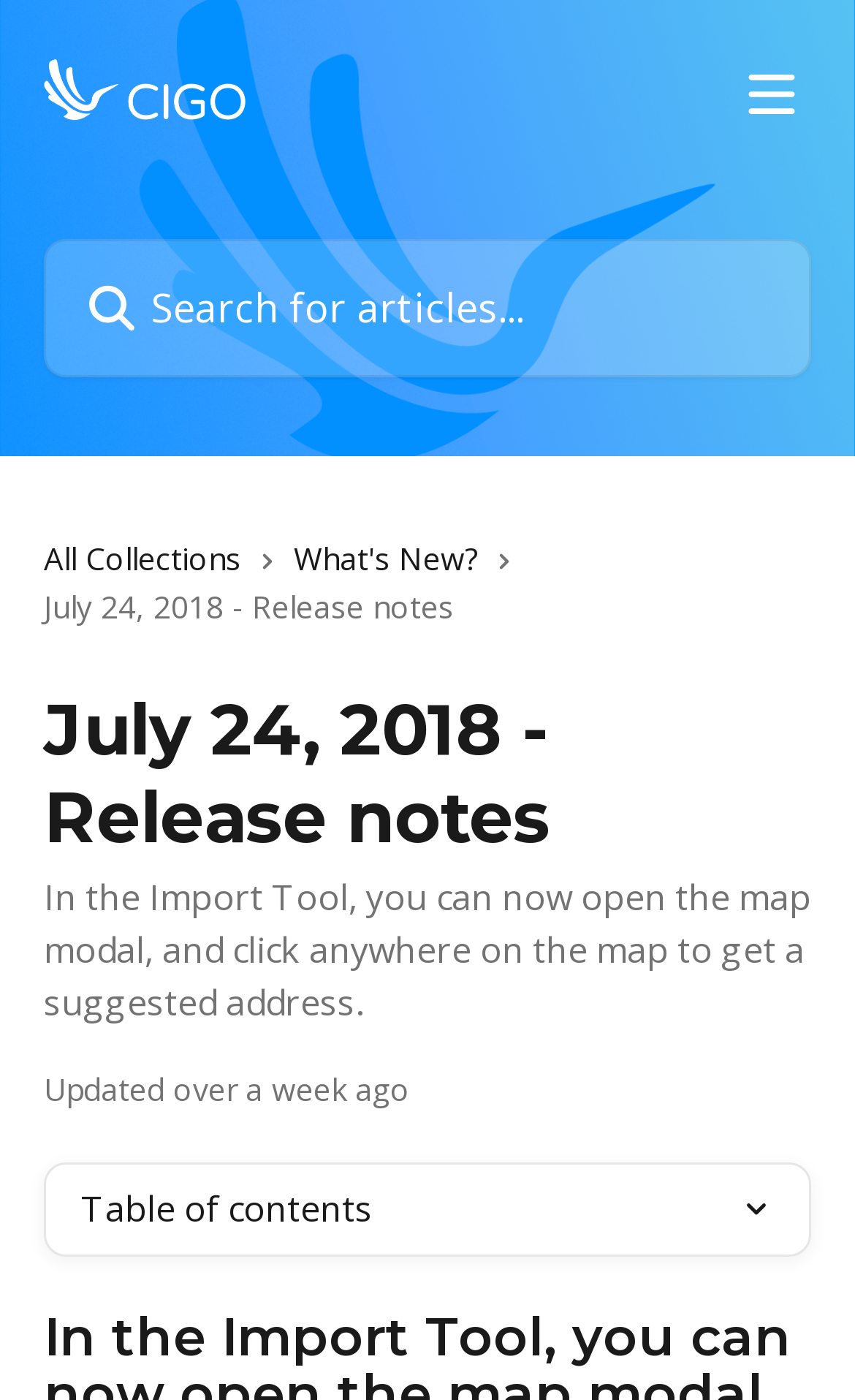Identify the headline of the webpage and generate its text content.

In the Import Tool, you can now open the map modal, and click anywhere on the map to get a suggested address from a pin. Watch the video for a quick demo!